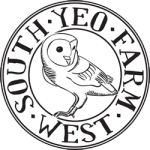Use the details in the image to answer the question thoroughly: 
What is the focus of South Yeo Farm West?

The logo reflects the farm's identity and values, emphasizing its focus on livestock and sustainable farming practices, which is evident from the design and the words 'SOUTH YEO FARM' and 'WEST' in the logo.